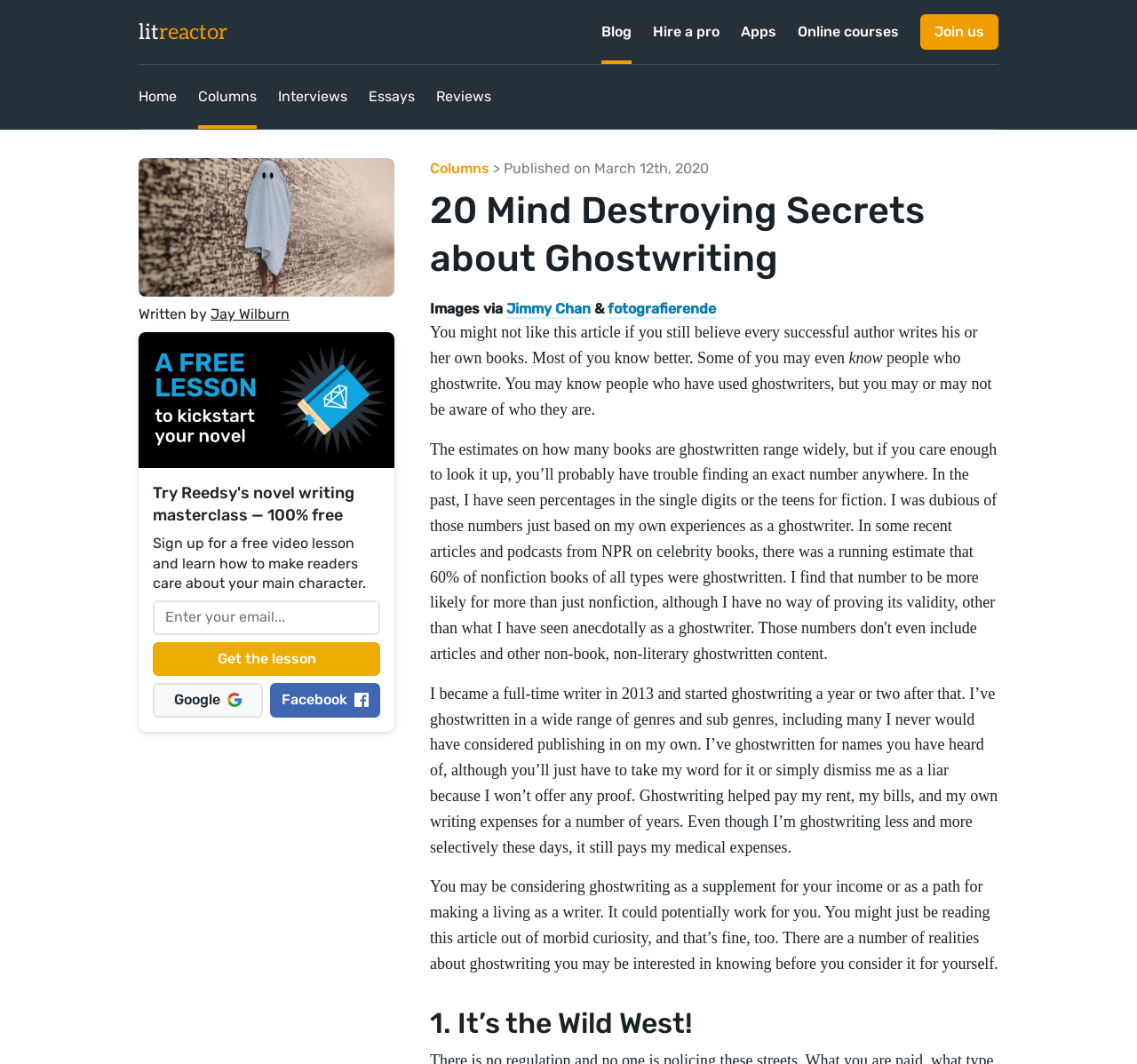What is the author's profession?
Please respond to the question thoroughly and include all relevant details.

The author's profession can be inferred from the text, which mentions that the author became a full-time writer in 2013 and started ghostwriting a year or two after that.